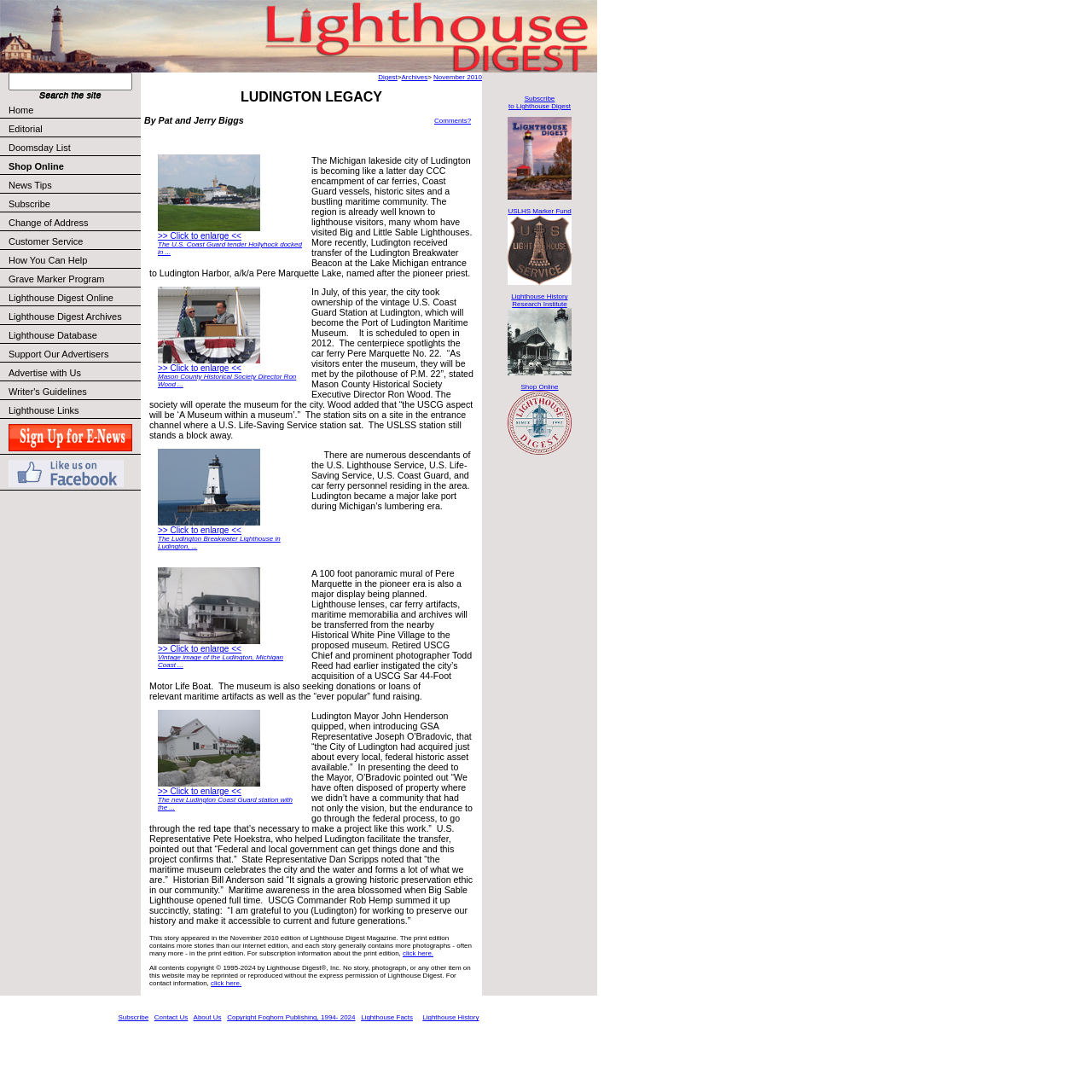Identify the bounding box coordinates for the element that needs to be clicked to fulfill this instruction: "Subscribe". Provide the coordinates in the format of four float numbers between 0 and 1: [left, top, right, bottom].

[0.0, 0.178, 0.129, 0.195]